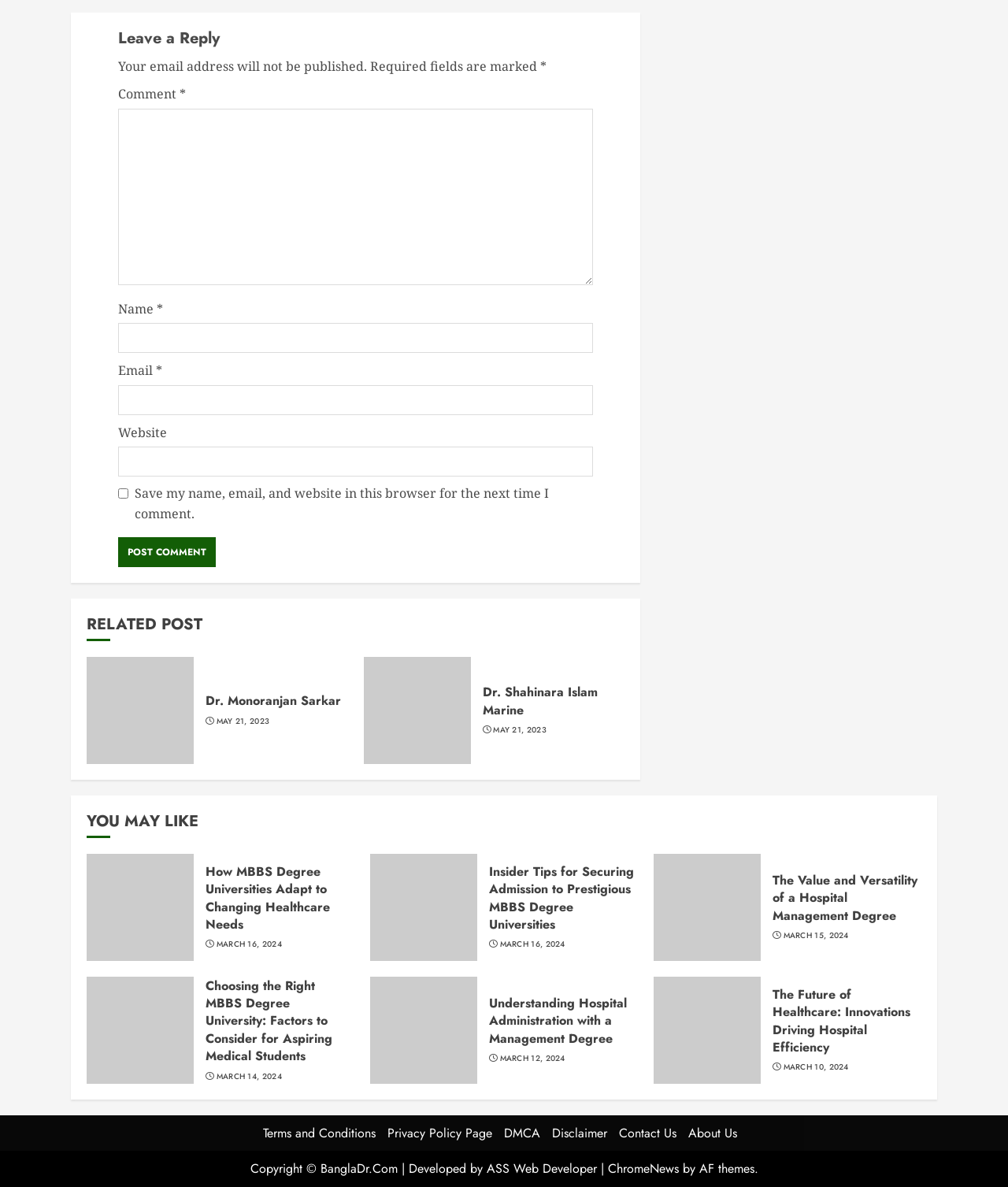What is the topic of the 'RELATED POST' section?
Using the screenshot, give a one-word or short phrase answer.

MBBS Degree Universities